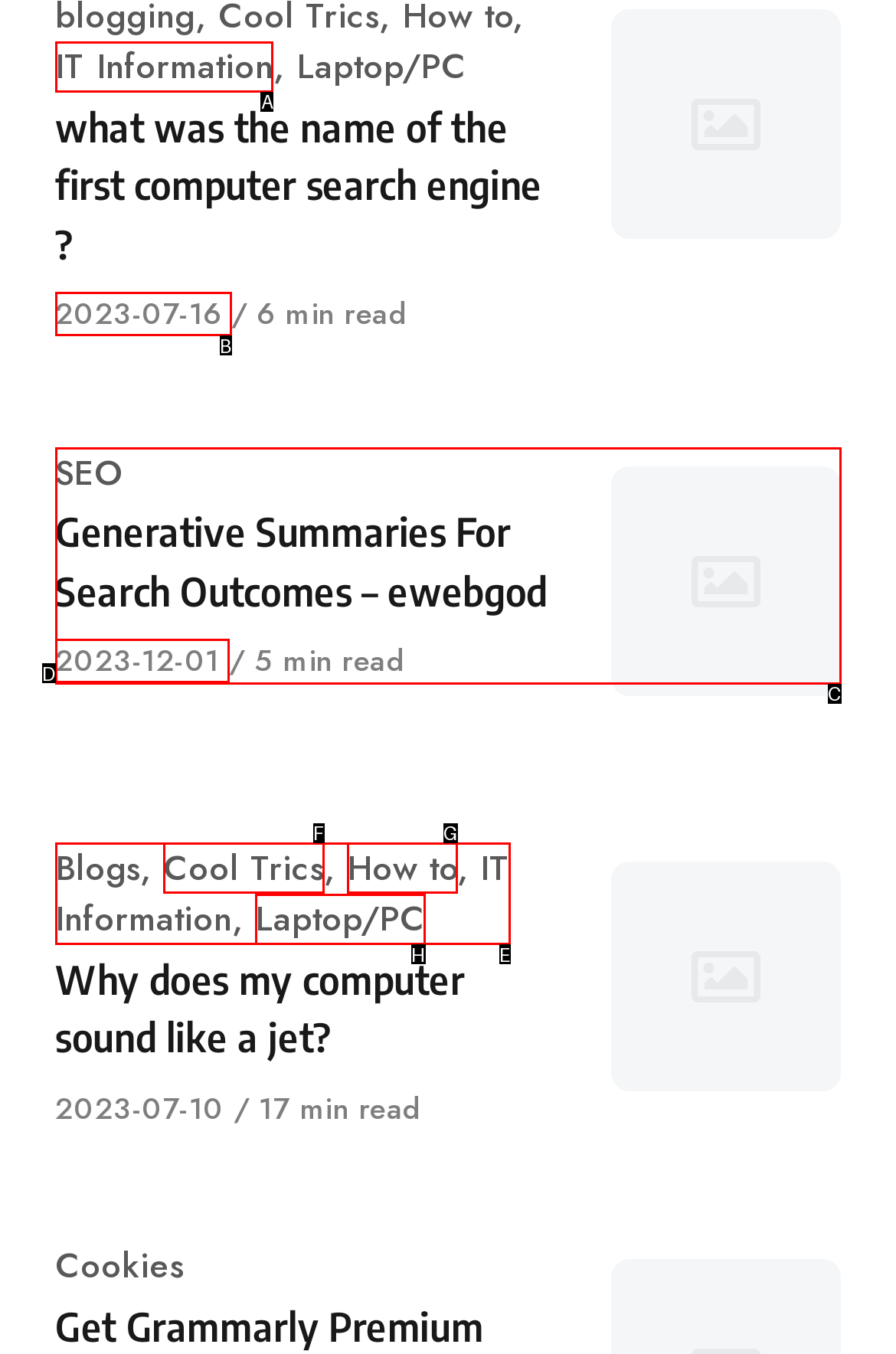Identify the appropriate lettered option to execute the following task: Click on 'IT Information'
Respond with the letter of the selected choice.

A